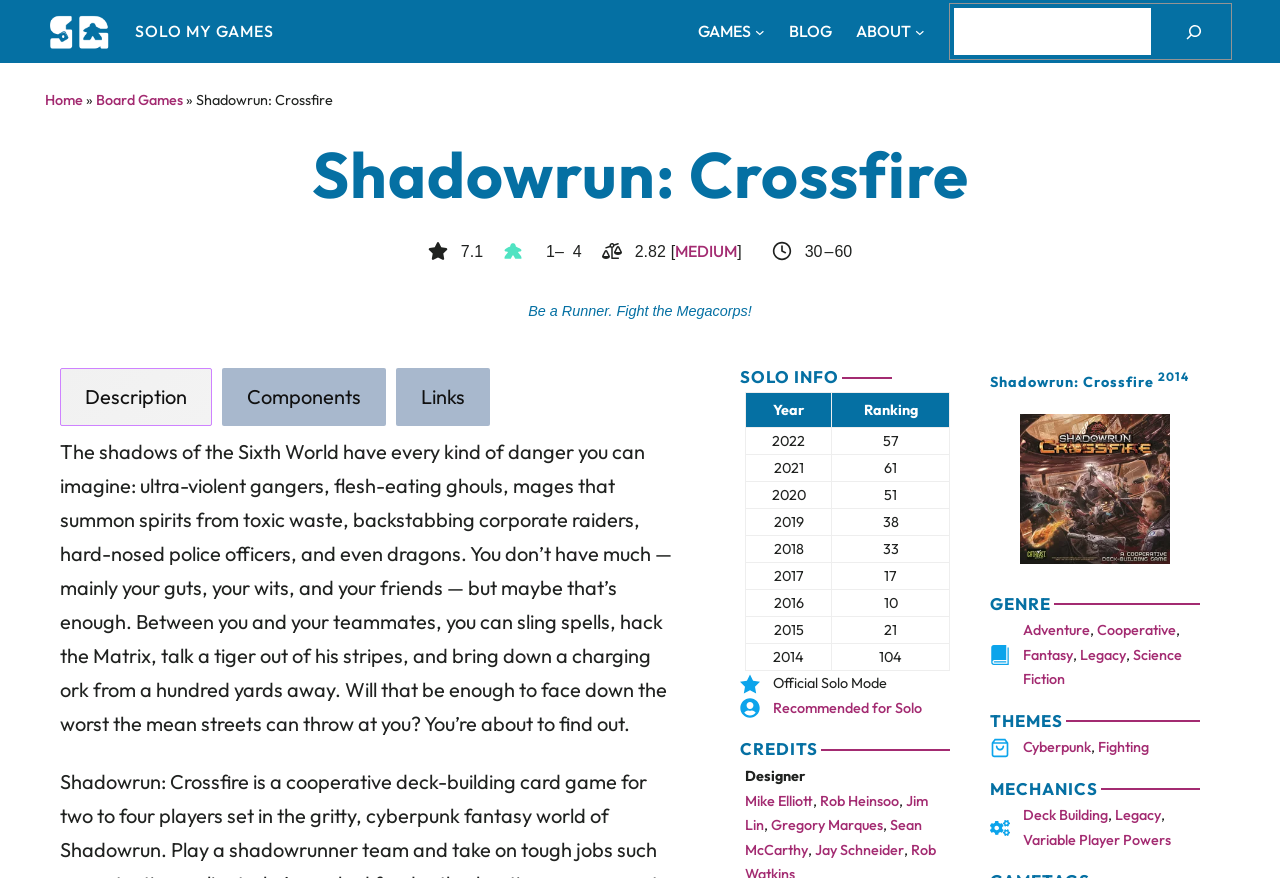Create an in-depth description of the webpage, covering main sections.

The webpage is about Shadowrun: Crossfire, a board game. At the top, there is a figure and a link to "SOLO MY GAMES" on the left, and a navigation menu with links to "GAMES", "BLOG", and "ABOUT" on the right. Below the navigation menu, there is a search bar with a search button and an image of a magnifying glass.

Underneath the search bar, there is a breadcrumbs navigation menu showing the path "Home > Board Games > Shadowrun: Crossfire". On the left side of the page, there is a heading "Shadowrun: Crossfire" and an image. To the right of the image, there are several lines of text, including "7.1", "– ", "4", "2.82", and "MEDIUM", with accompanying images.

Below this section, there is a paragraph of text describing the game, followed by three tabs labeled "Description", "Components", and "Links". The main content of the page is a table with solo game information, including years and rankings. The table has multiple rows, each with a year and a ranking.

On the right side of the page, there is a section with the heading "SOLO INFO" and an image. Below this section, there is a table with more solo game information, including years and rankings. Further down the page, there is a section with the heading "CREDITS" and a list of designers, including Mike Elliott and Rob Heinsoo.

Throughout the page, there are various images, links, and buttons, including a "Games submenu" button, an "About submenu" button, and a "Search" button.